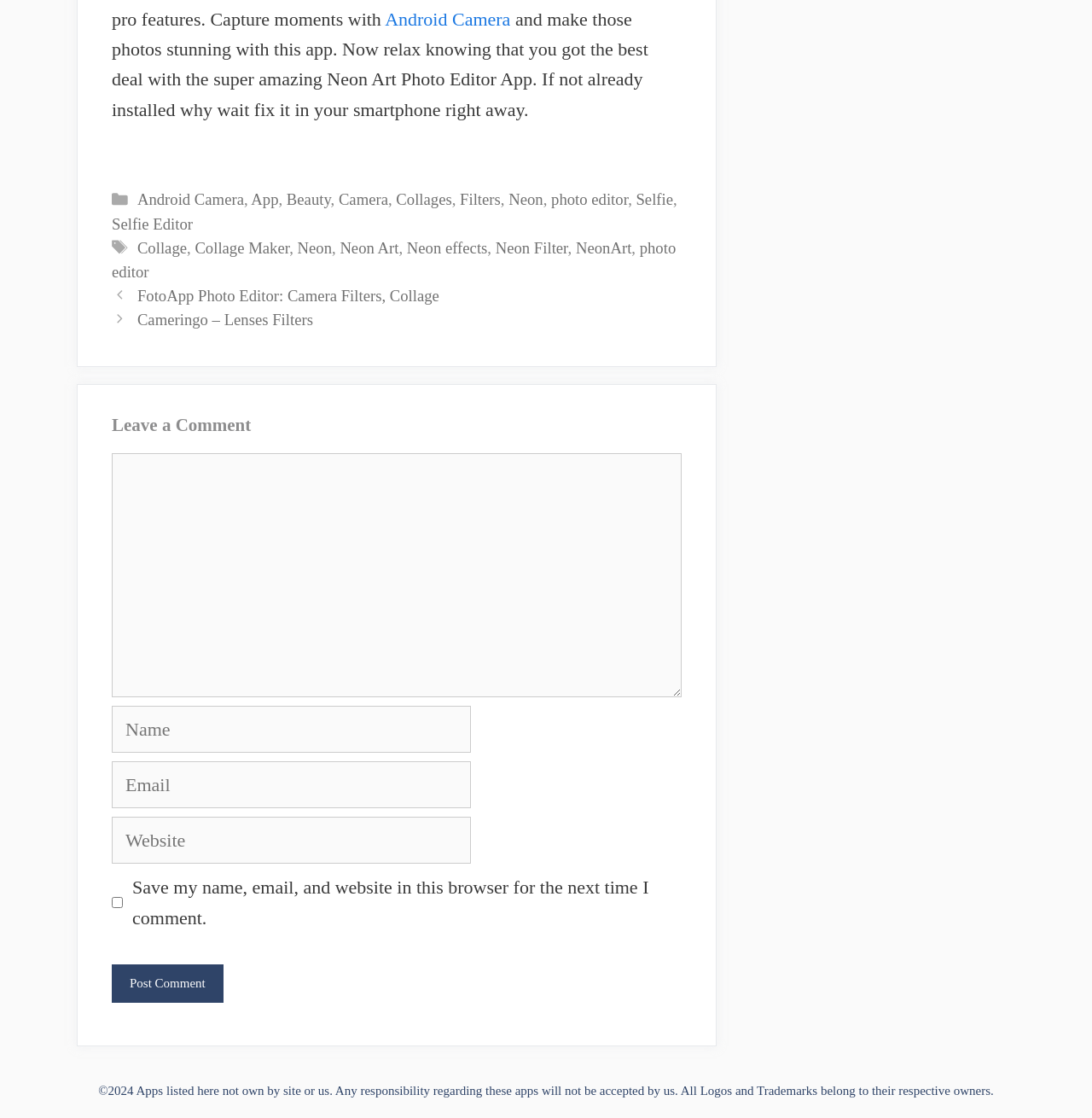Predict the bounding box coordinates of the area that should be clicked to accomplish the following instruction: "Click on the 'Android Camera' link". The bounding box coordinates should consist of four float numbers between 0 and 1, i.e., [left, top, right, bottom].

[0.352, 0.008, 0.467, 0.027]